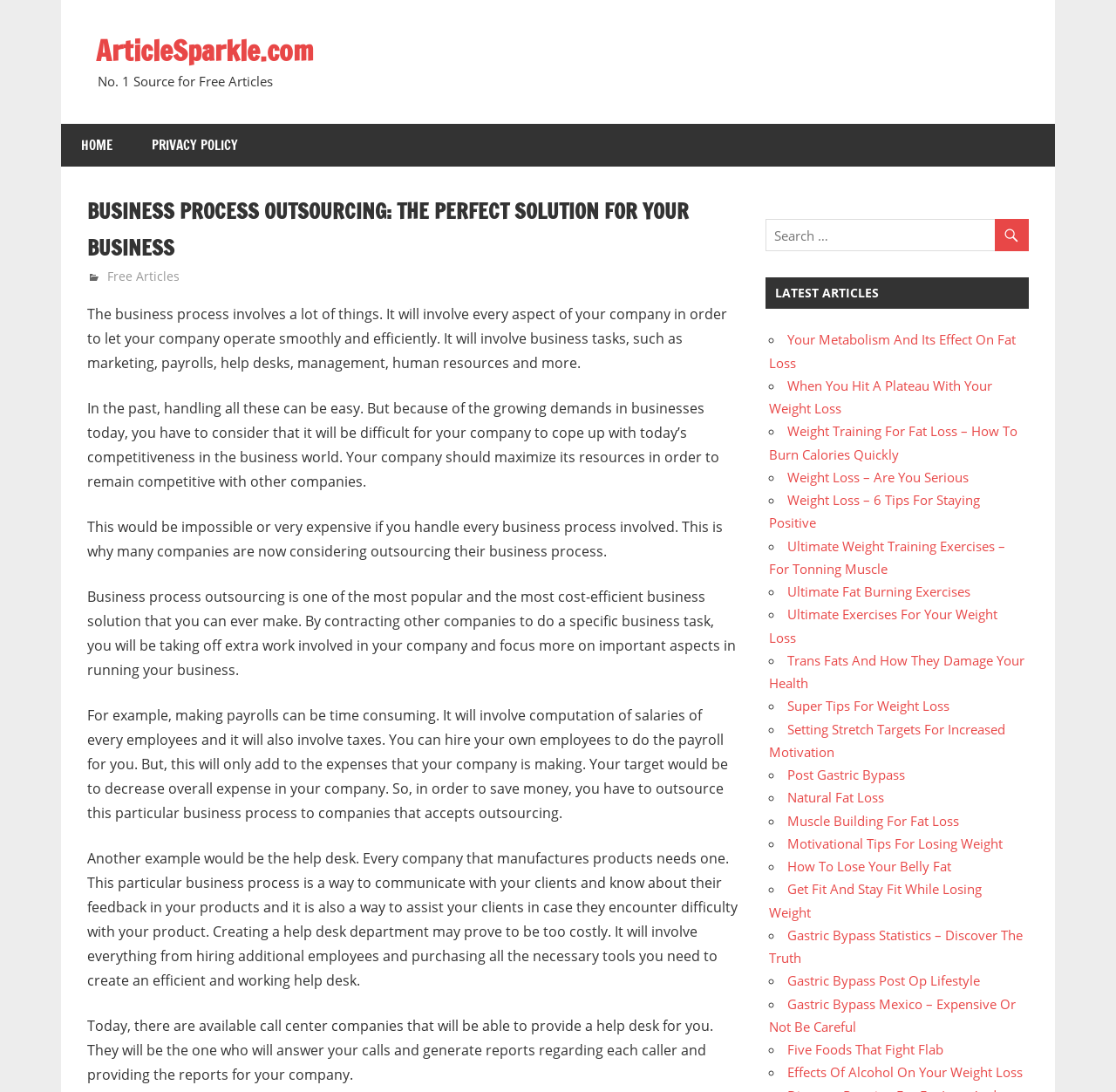Locate the bounding box coordinates of the element's region that should be clicked to carry out the following instruction: "Read the article 'Your Metabolism And Its Effect On Fat Loss'". The coordinates need to be four float numbers between 0 and 1, i.e., [left, top, right, bottom].

[0.689, 0.303, 0.91, 0.34]